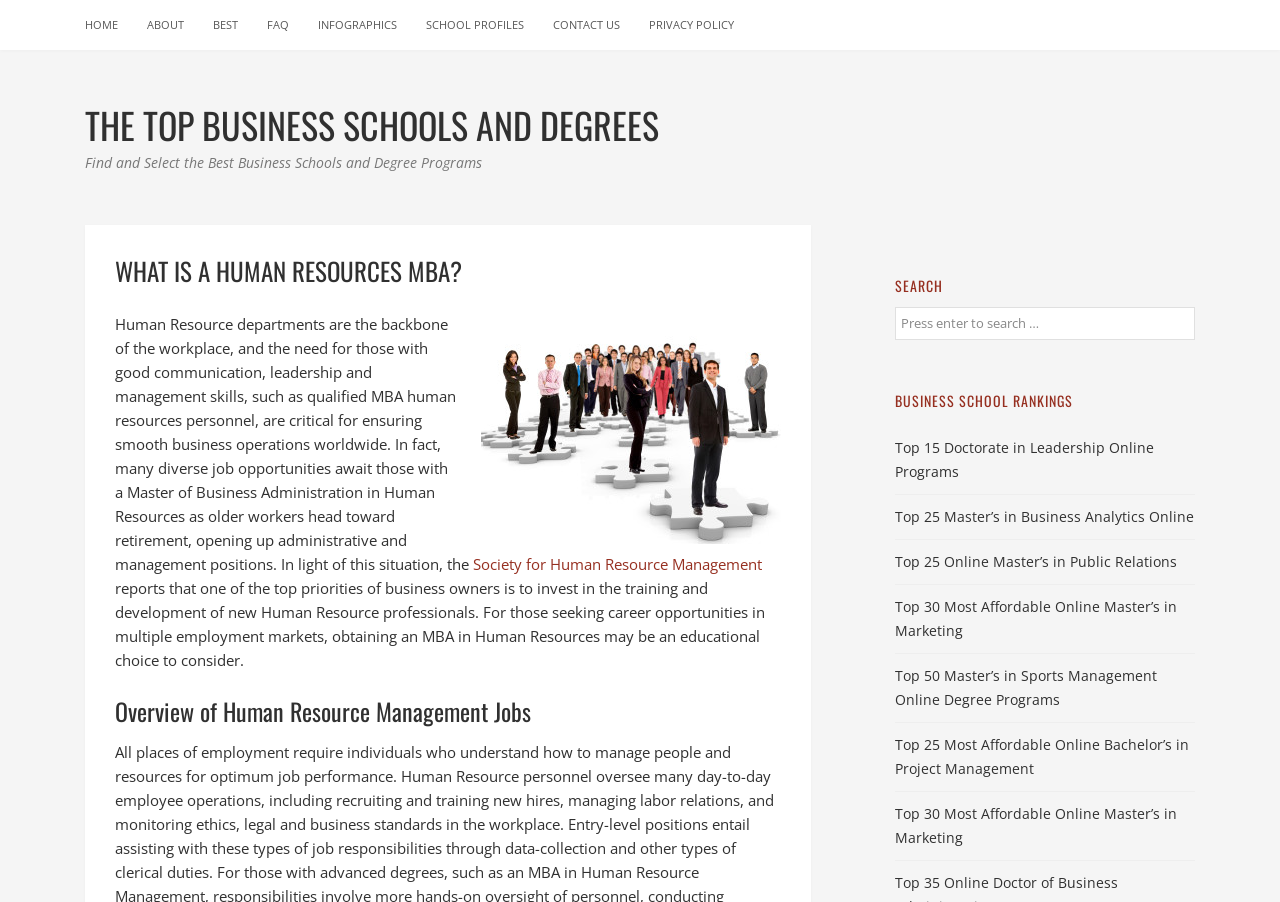Find the bounding box coordinates for the HTML element described as: "School Profiles". The coordinates should consist of four float values between 0 and 1, i.e., [left, top, right, bottom].

[0.333, 0.0, 0.409, 0.055]